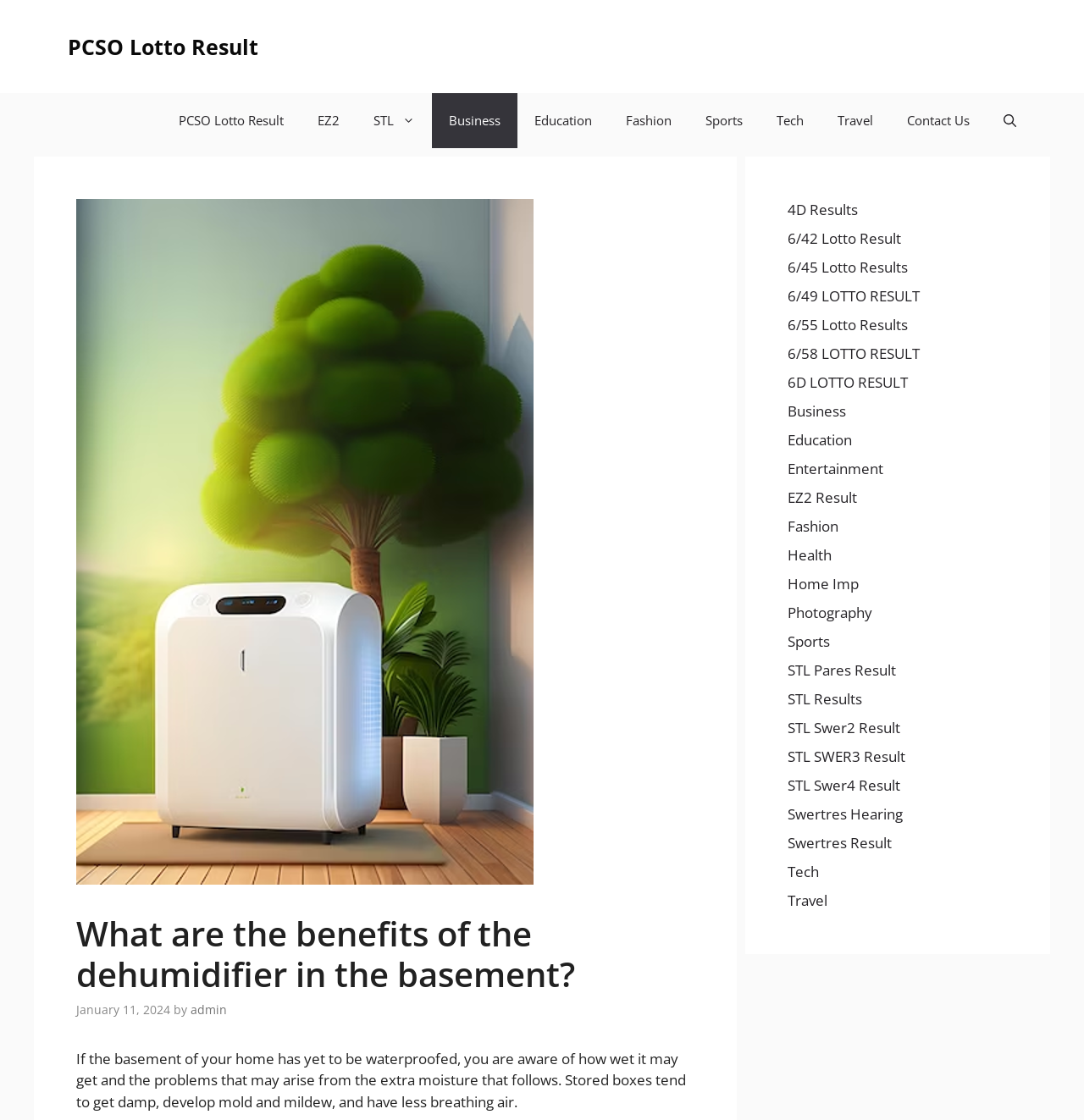Please determine the bounding box coordinates of the element's region to click in order to carry out the following instruction: "Enter email". The coordinates should be four float numbers between 0 and 1, i.e., [left, top, right, bottom].

None